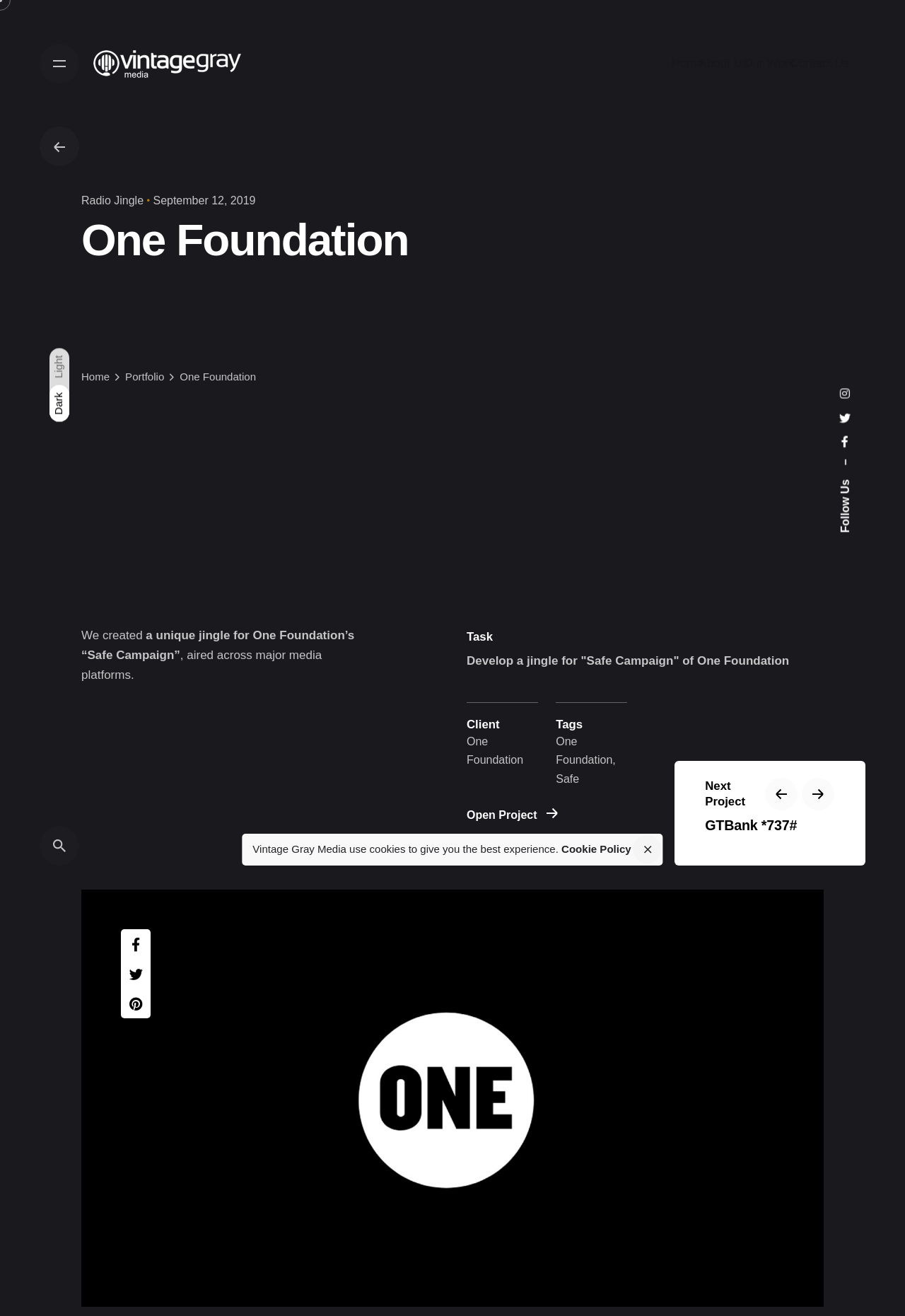What is the client of the project?
Please provide a comprehensive answer based on the details in the screenshot.

The client of the project can be found in the link element 'One Foundation' with bounding box coordinates [0.614, 0.559, 0.677, 0.582].